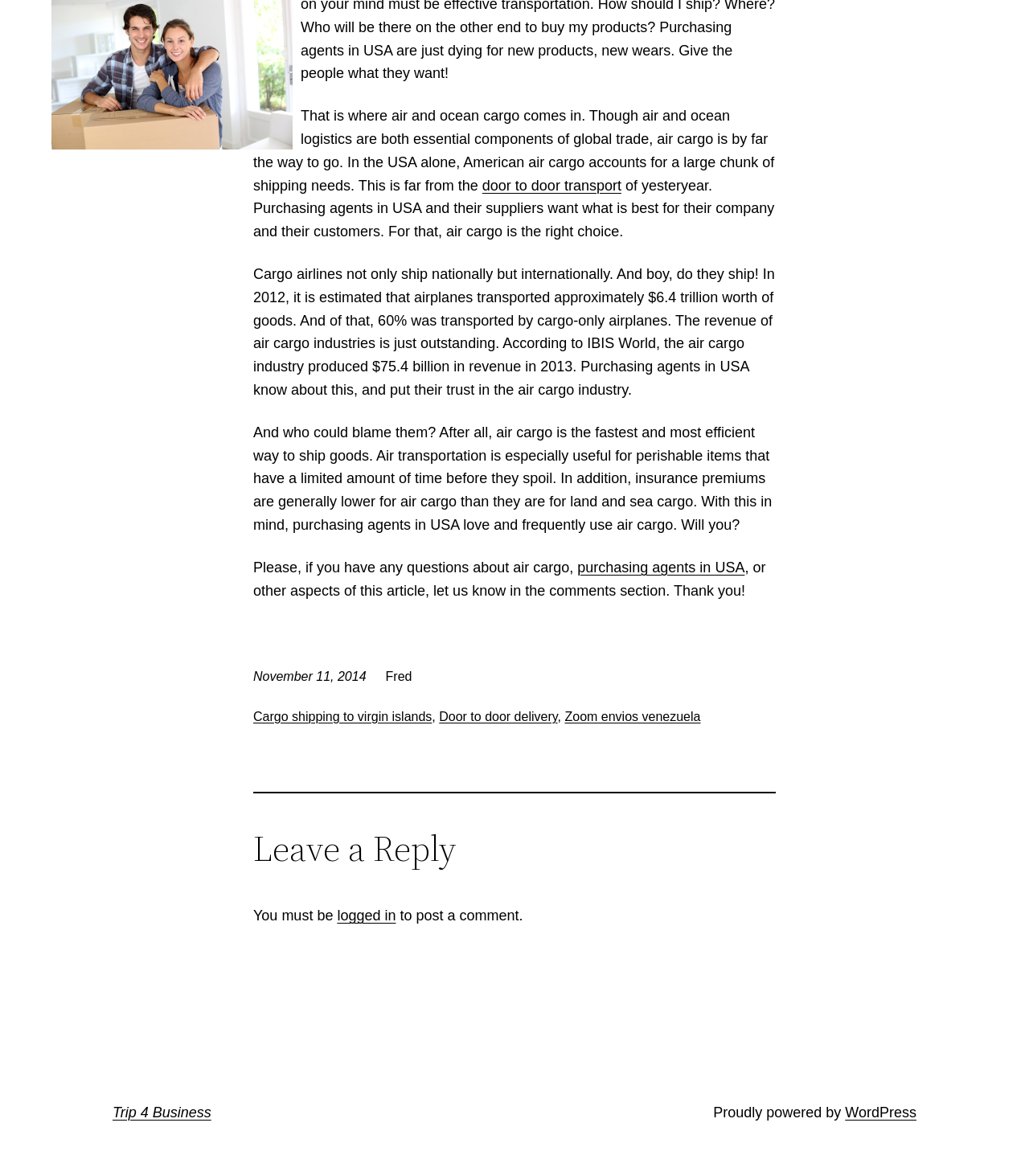Locate the UI element that matches the description WordPress in the webpage screenshot. Return the bounding box coordinates in the format (top-left x, top-left y, bottom-right x, bottom-right y), with values ranging from 0 to 1.

[0.821, 0.939, 0.891, 0.953]